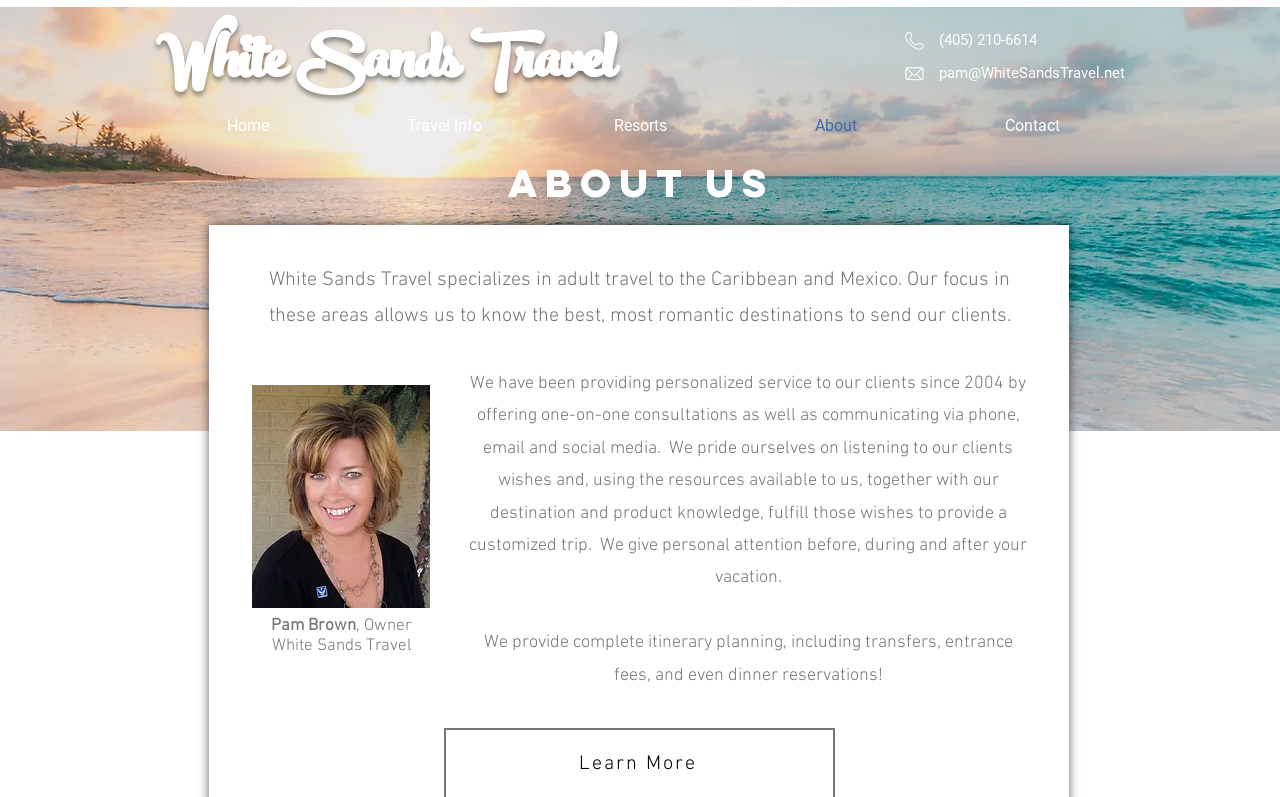What type of travel does White Sands Travel specialize in?
Provide a fully detailed and comprehensive answer to the question.

Based on the webpage content, specifically the StaticText element with the text 'White Sands Travel specializes in adult travel to the Caribbean and Mexico.', it is clear that White Sands Travel specializes in adult travel.